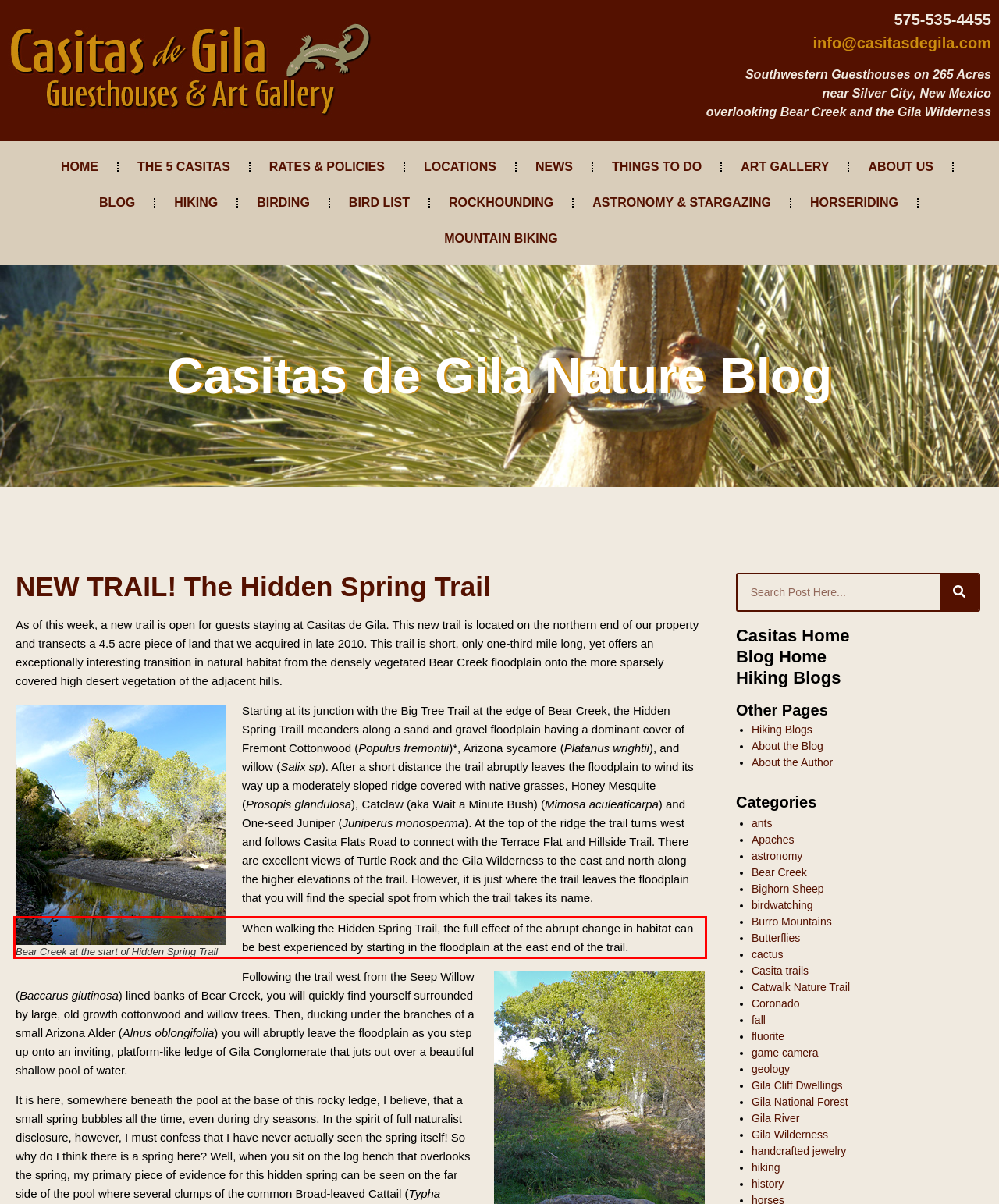You are presented with a screenshot containing a red rectangle. Extract the text found inside this red bounding box.

When walking the Hidden Spring Trail, the full effect of the abrupt change in habitat can be best experienced by starting in the floodplain at the east end of the trail.